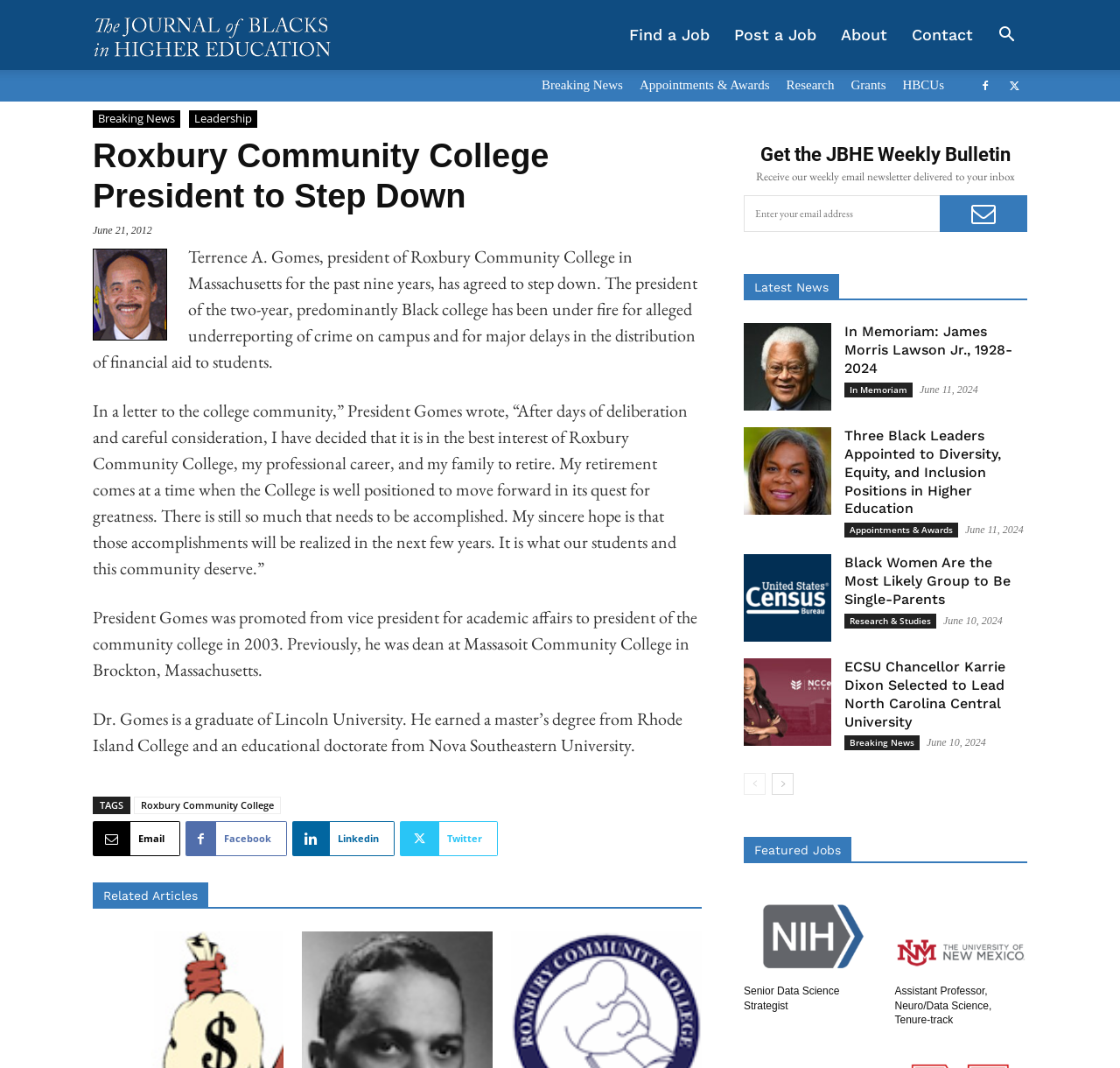Utilize the details in the image to give a detailed response to the question: What is the date of the article?

The answer can be found in the article text, where the date is displayed below the title of the article.